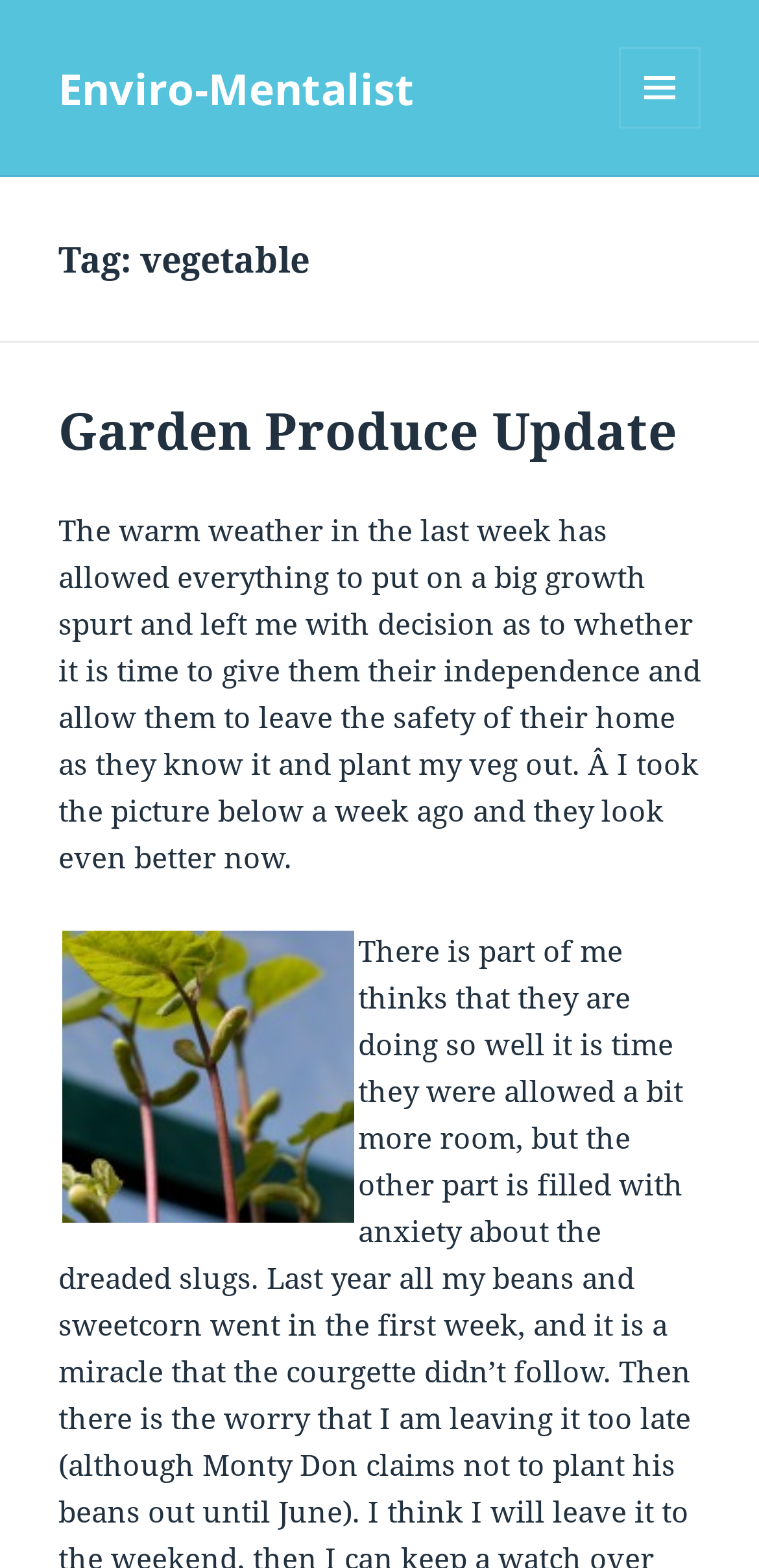What is the current state of the vegetables?
Please provide a single word or phrase as your answer based on the screenshot.

Growing